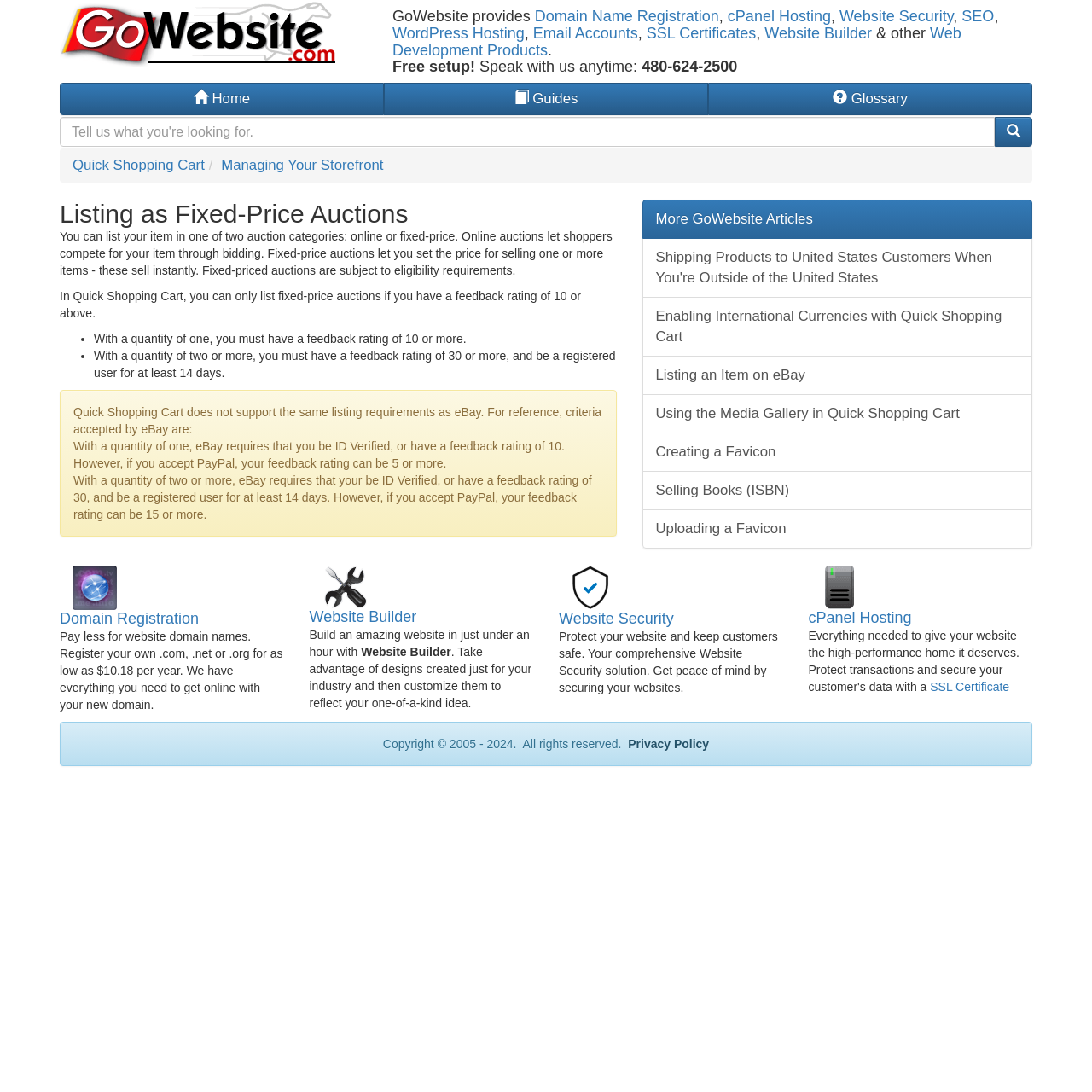Create an in-depth description of the webpage, covering main sections.

This webpage is about listing items as fixed-price auctions on GoWebsite.com. At the top, there is a logo with a link to the website's homepage, accompanied by an image. Below the logo, there are several links to different services offered by GoWebsite, including domain name registration, website hosting, website security, and more.

On the left side of the page, there is a navigation menu with links to various sections, including Home, Guides, and Glossary. Below the navigation menu, there is a search bar where users can enter keywords to find what they're looking for.

The main content of the page is divided into sections. The first section explains the difference between online and fixed-price auctions, and the eligibility requirements for listing fixed-price auctions on the website. There are also several links to related articles and guides.

Below the main content, there are several sections promoting GoWebsite's services, including domain registration, website builder, website security, and cPanel hosting. Each section has a heading, a brief description, and a link to learn more.

At the bottom of the page, there is a copyright notice and a link to the website's privacy policy.